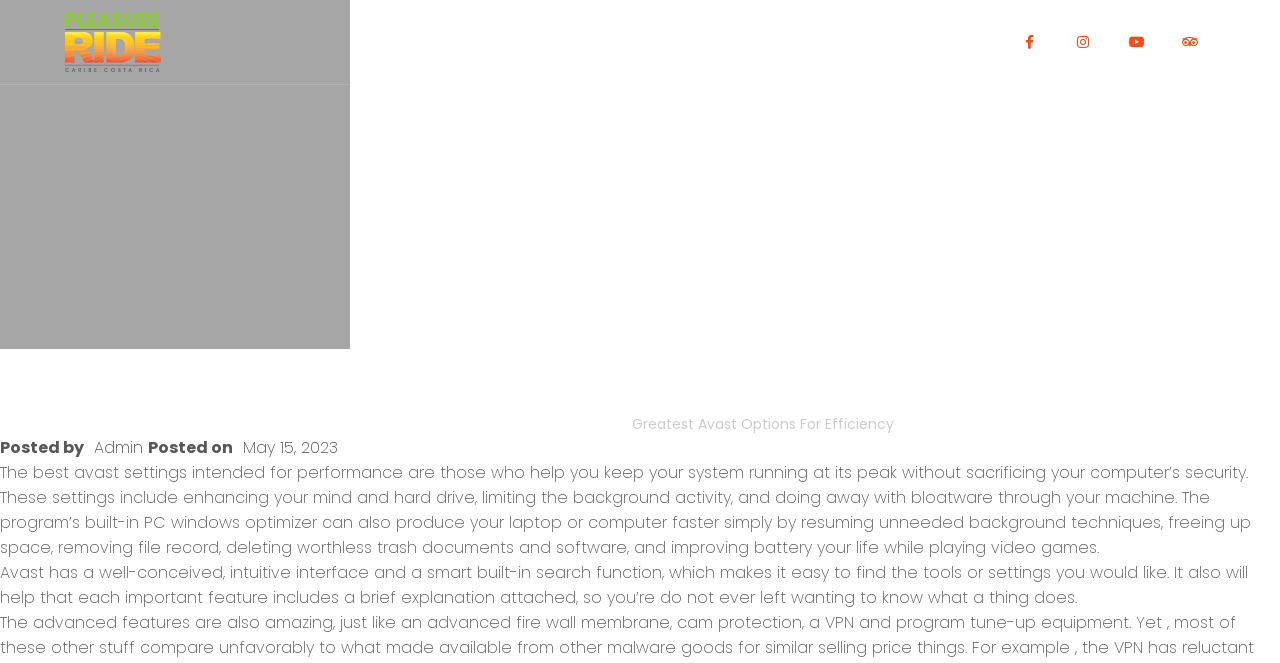Please find the bounding box for the UI element described by: "Under Construction".

[0.422, 0.0, 0.572, 0.127]